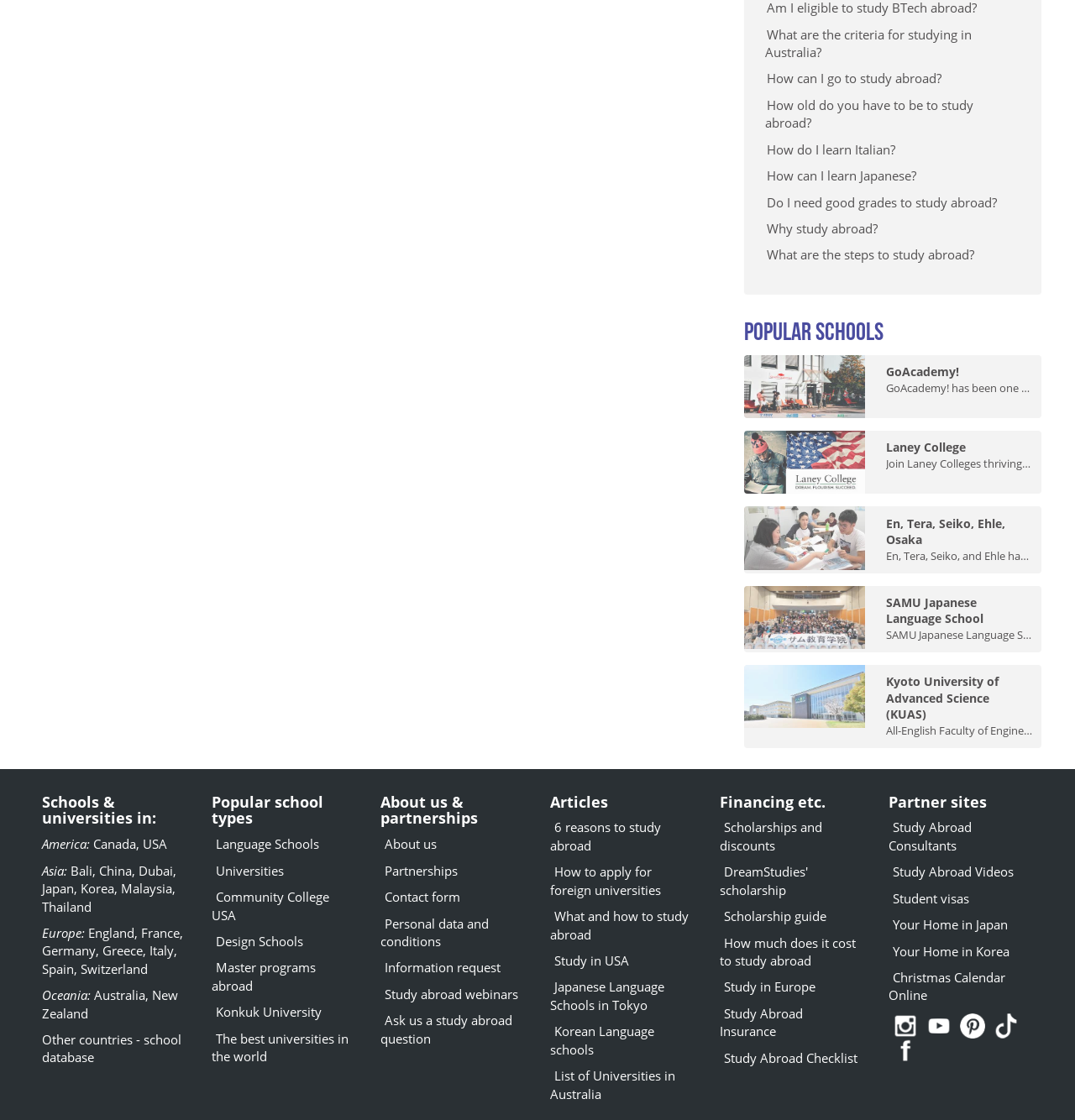In which countries can I study abroad? Analyze the screenshot and reply with just one word or a short phrase.

Multiple countries